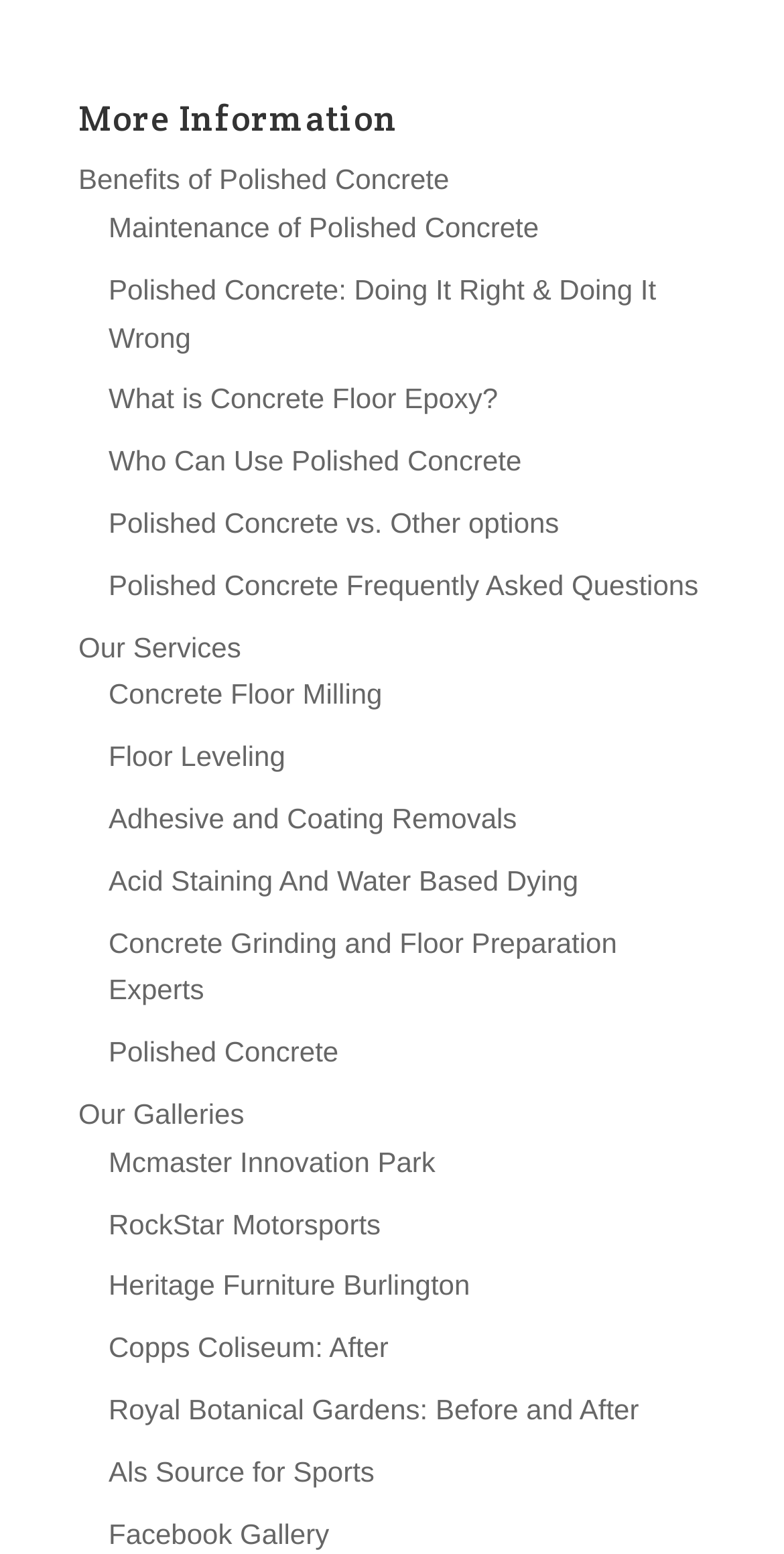Identify the bounding box coordinates of the region I need to click to complete this instruction: "Get information about polished concrete maintenance".

[0.138, 0.136, 0.687, 0.157]